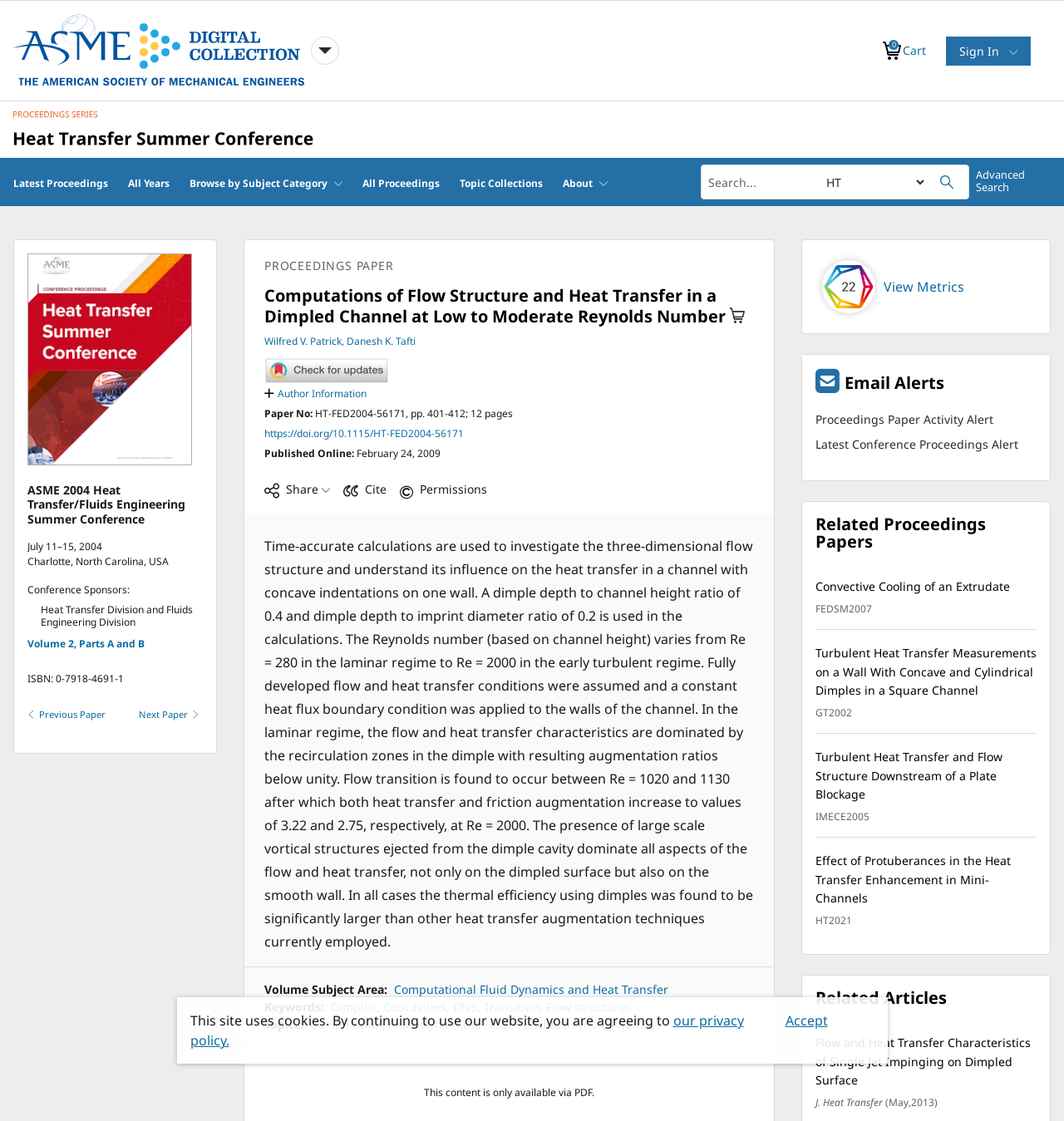Please identify the bounding box coordinates of the element's region that I should click in order to complete the following instruction: "View proceedings paper activity alert". The bounding box coordinates consist of four float numbers between 0 and 1, i.e., [left, top, right, bottom].

[0.766, 0.367, 0.934, 0.381]